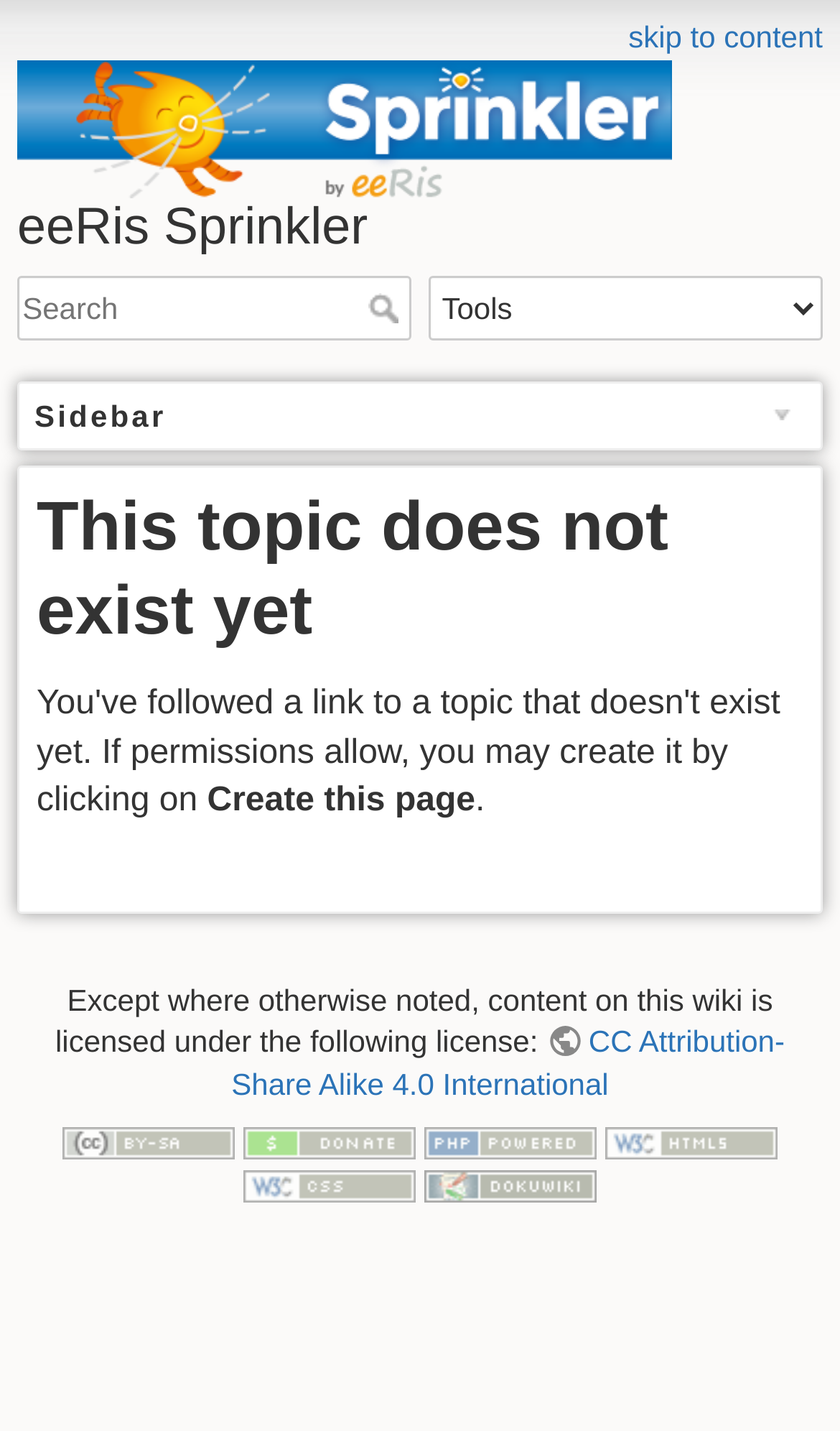Find the bounding box coordinates for the area you need to click to carry out the instruction: "Go to eeRis Sprinkler". The coordinates should be four float numbers between 0 and 1, indicated as [left, top, right, bottom].

[0.021, 0.012, 0.979, 0.181]